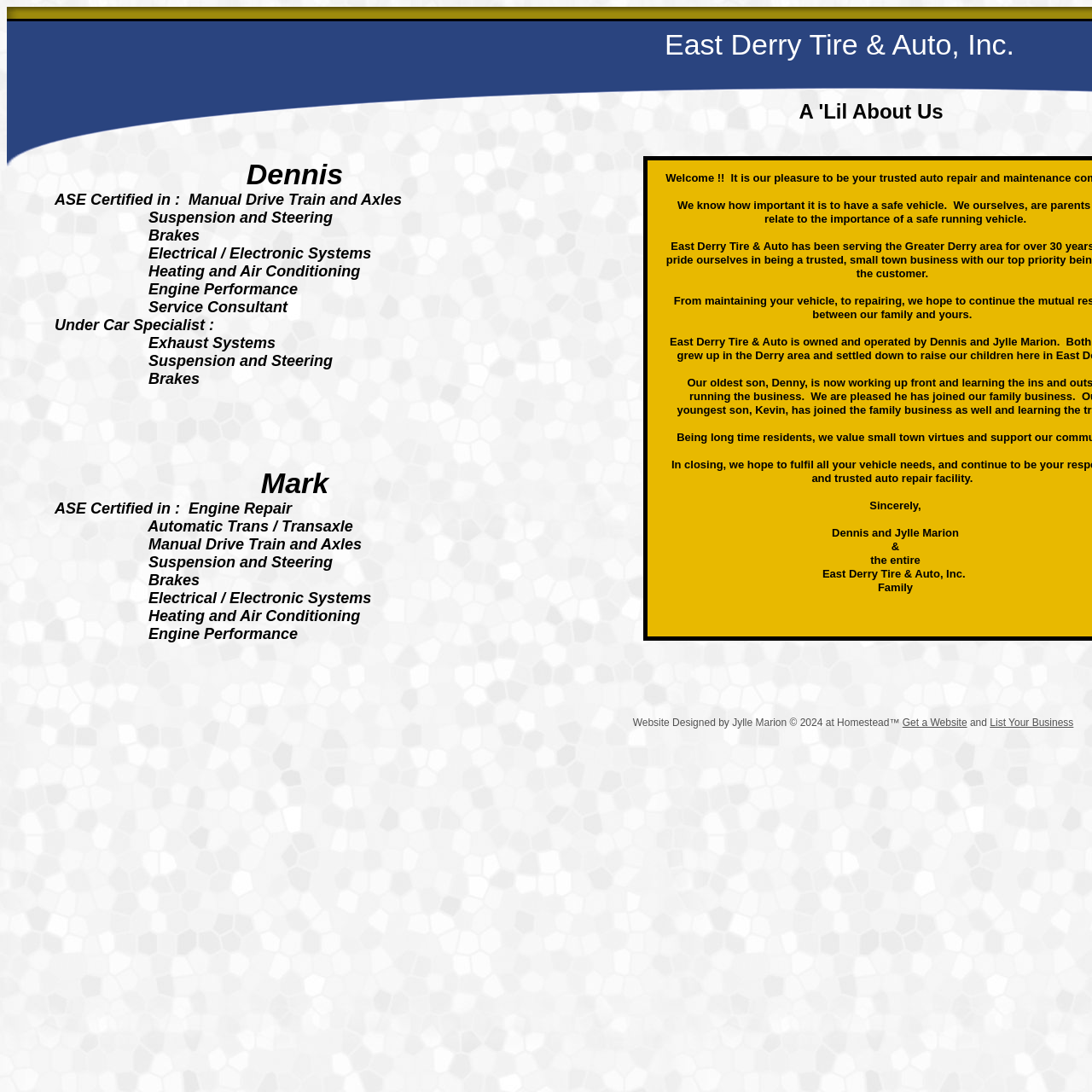Use a single word or phrase to answer the question: What is Dennis certified in?

Manual Drive Train and Axles